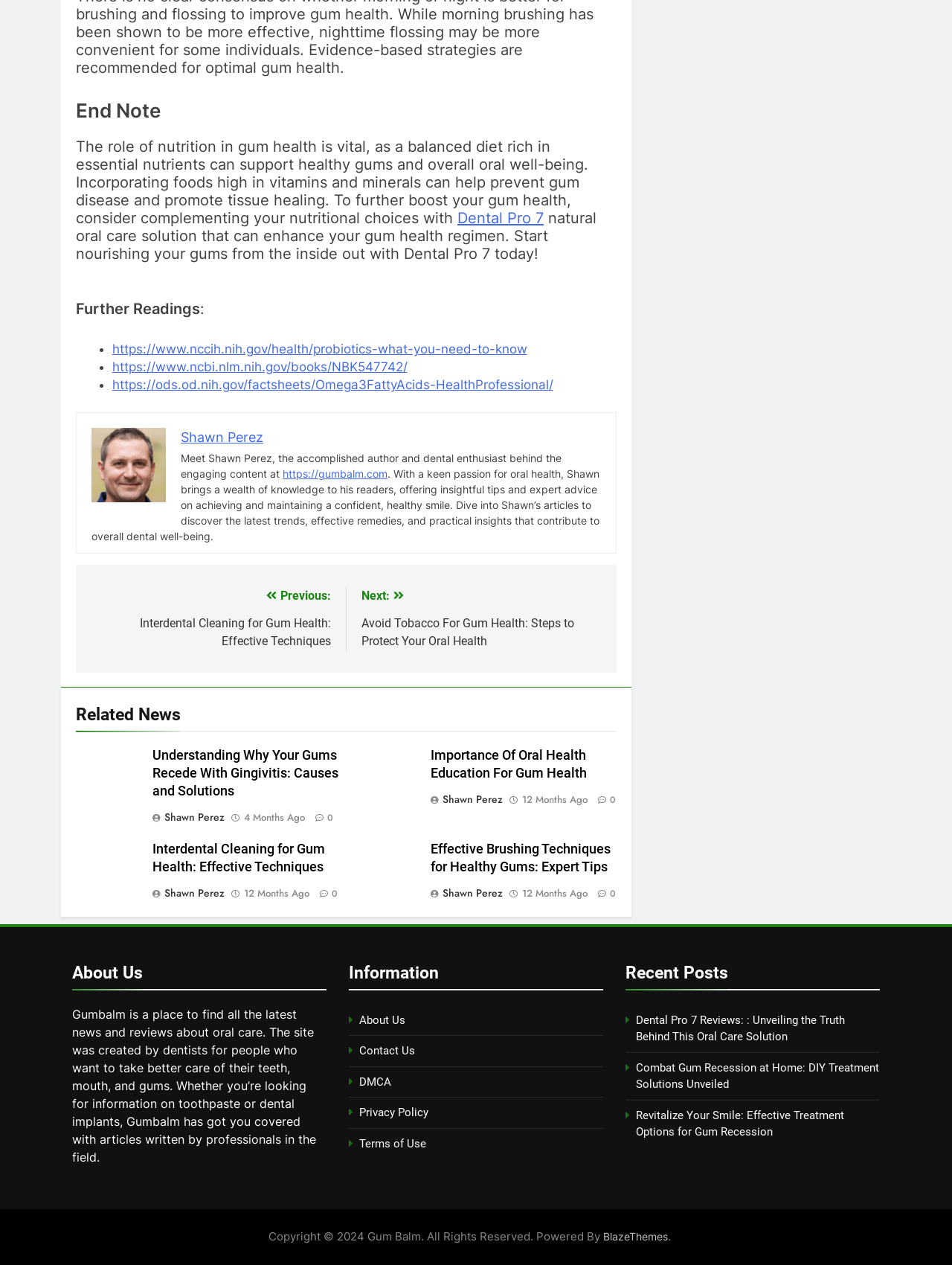Reply to the question with a single word or phrase:
What is the role of nutrition in gum health?

Vital